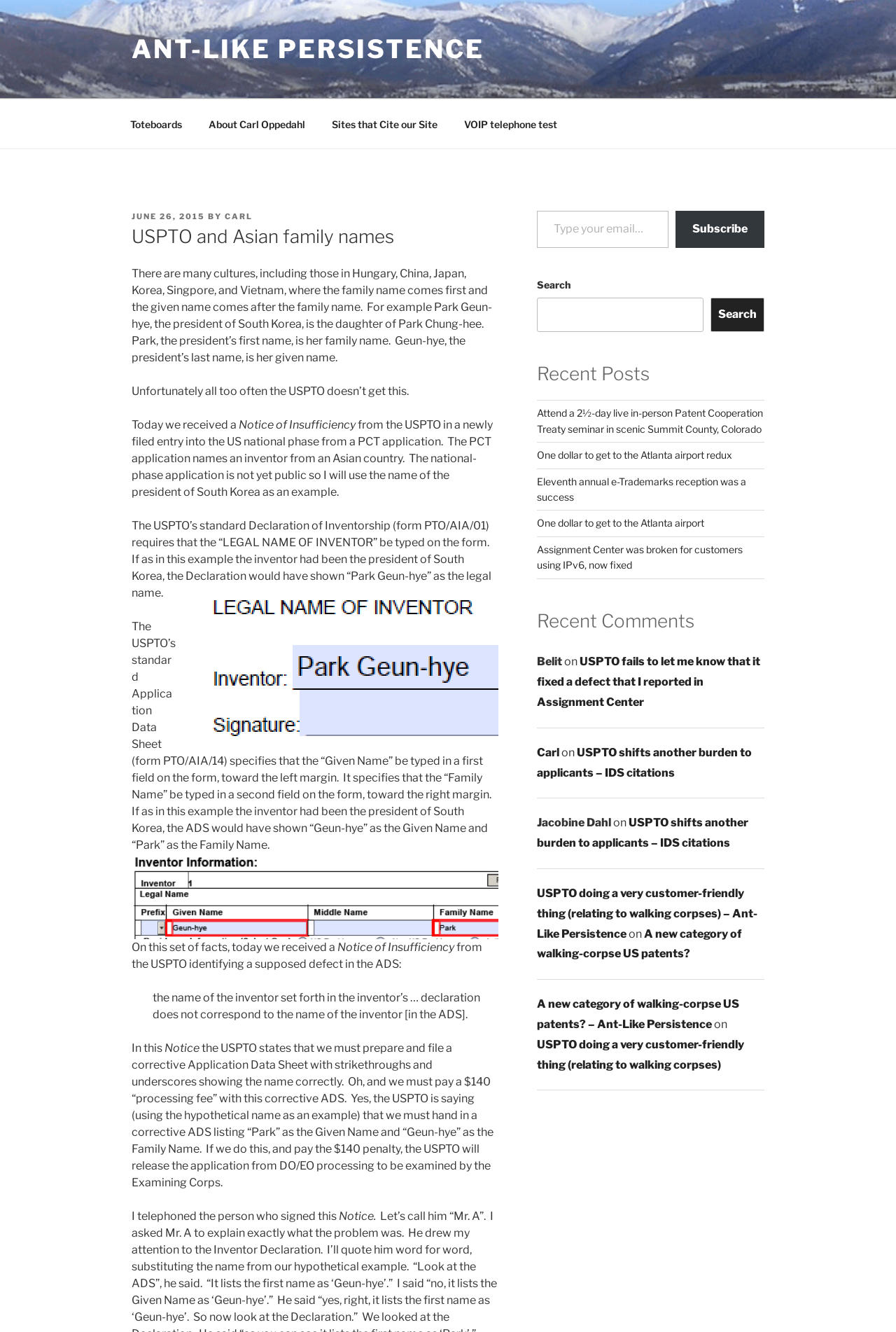Using the description "Ant-Like Persistence", predict the bounding box of the relevant HTML element.

[0.147, 0.025, 0.54, 0.048]